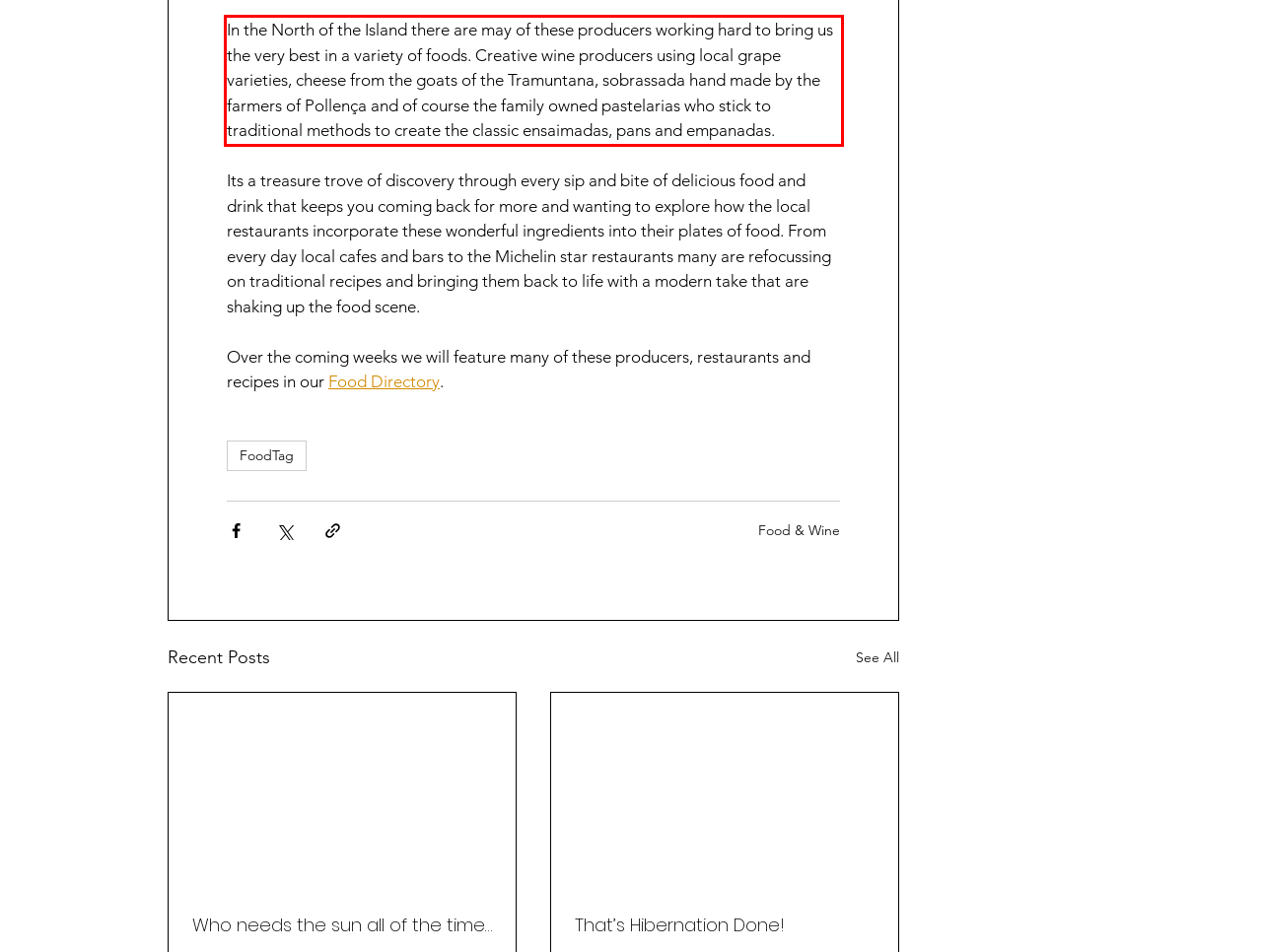The screenshot provided shows a webpage with a red bounding box. Apply OCR to the text within this red bounding box and provide the extracted content.

In the North of the Island there are may of these producers working hard to bring us the very best in a variety of foods. Creative wine producers using local grape varieties, cheese from the goats of the Tramuntana, sobrassada hand made by the farmers of Pollença and of course the family owned pastelarias who stick to traditional methods to create the classic ensaimadas, pans and empanadas.